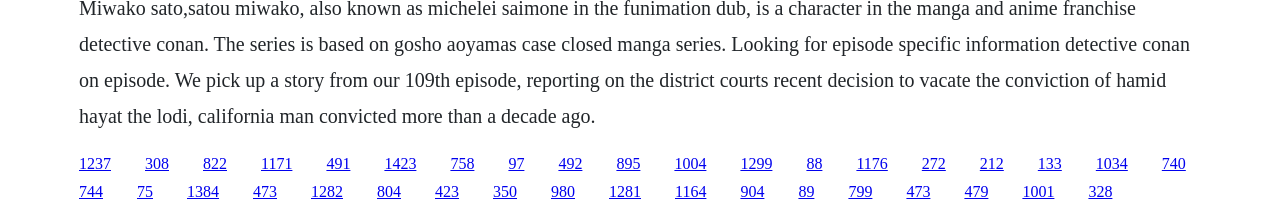Please identify the bounding box coordinates of the element that needs to be clicked to execute the following command: "Go to the home page". Provide the bounding box using four float numbers between 0 and 1, formatted as [left, top, right, bottom].

None